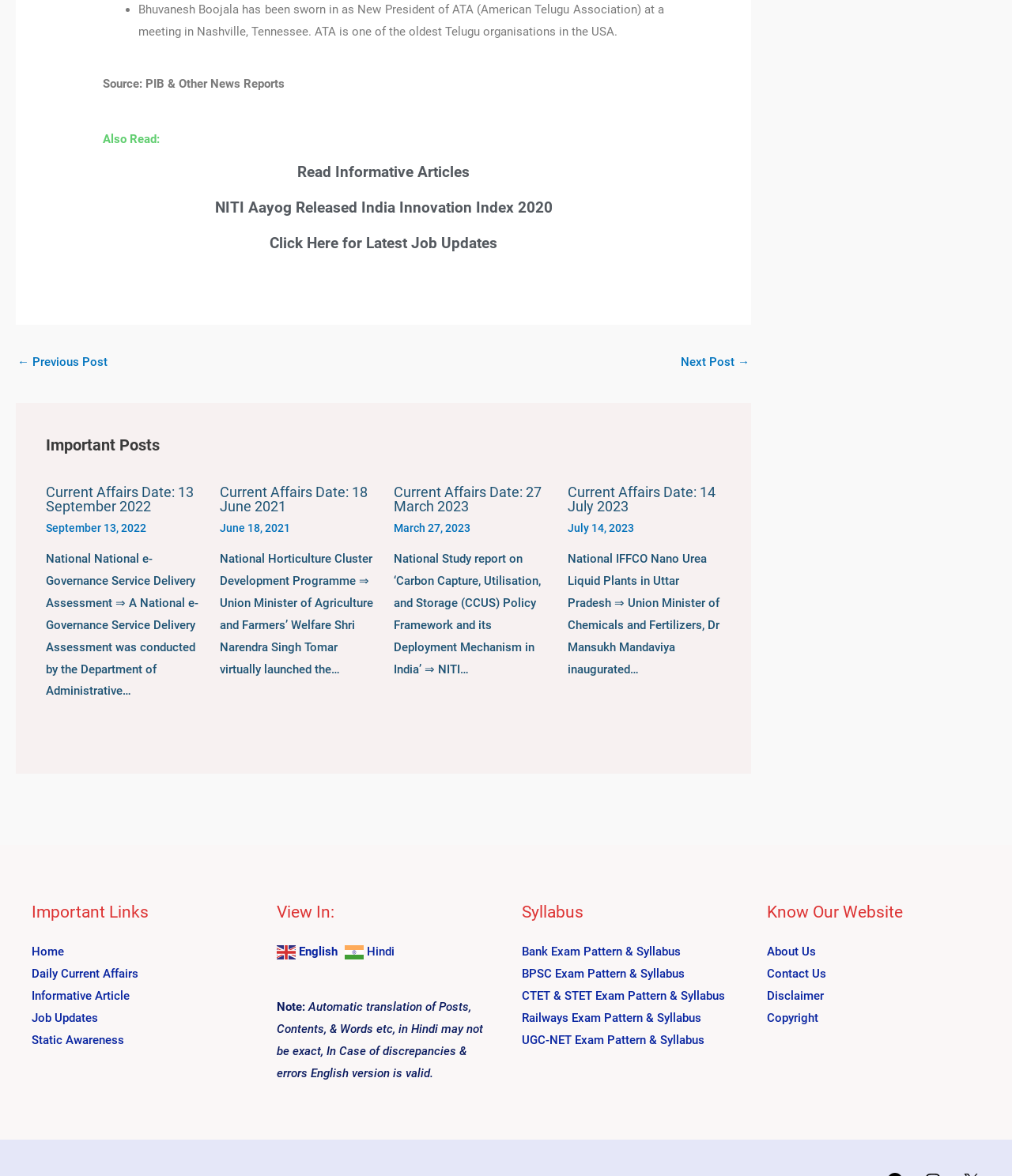Provide the bounding box coordinates of the HTML element described as: "Brand identity development and design". The bounding box coordinates should be four float numbers between 0 and 1, i.e., [left, top, right, bottom].

None